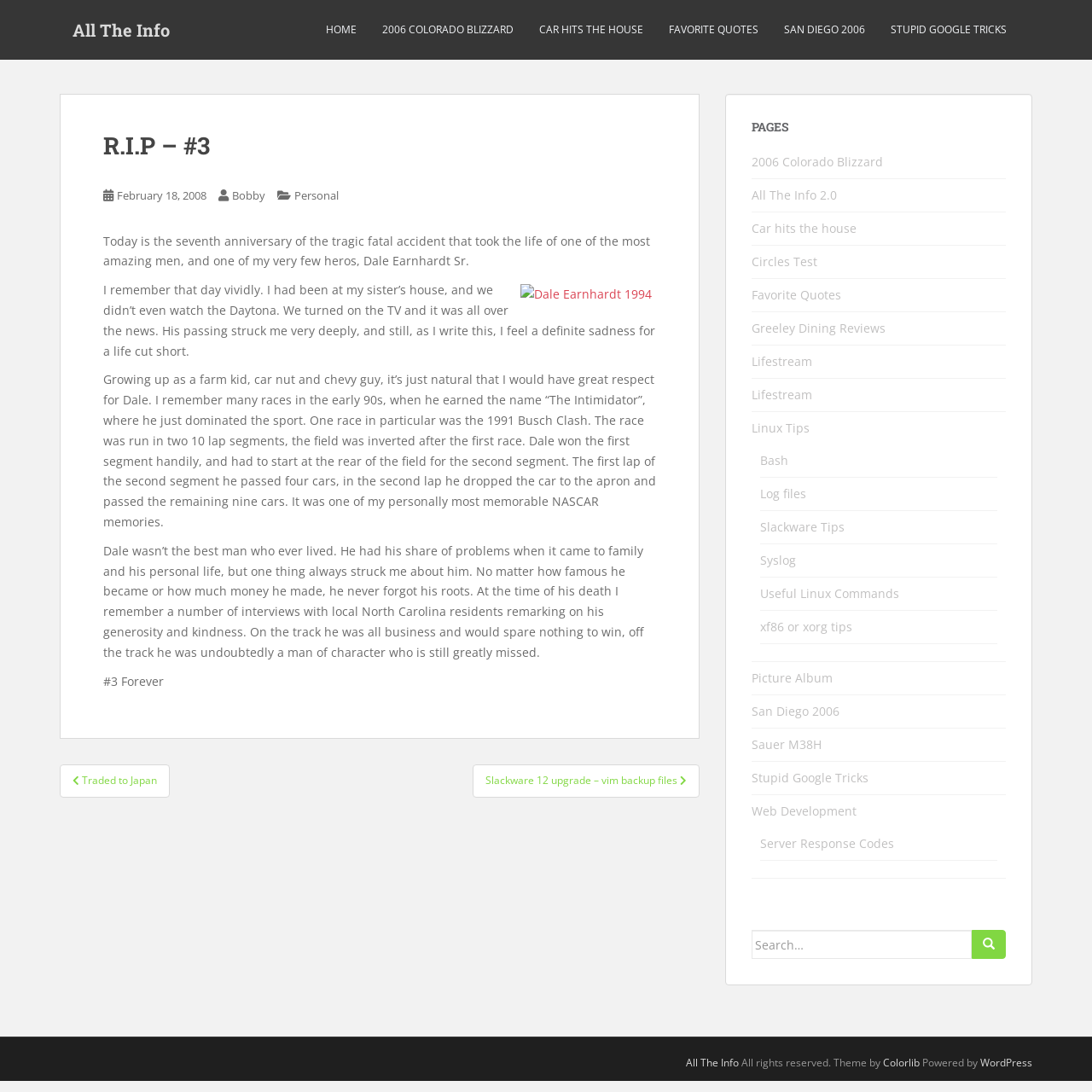Show the bounding box coordinates for the HTML element as described: "February 18, 2008February 18, 2008".

[0.107, 0.172, 0.189, 0.186]